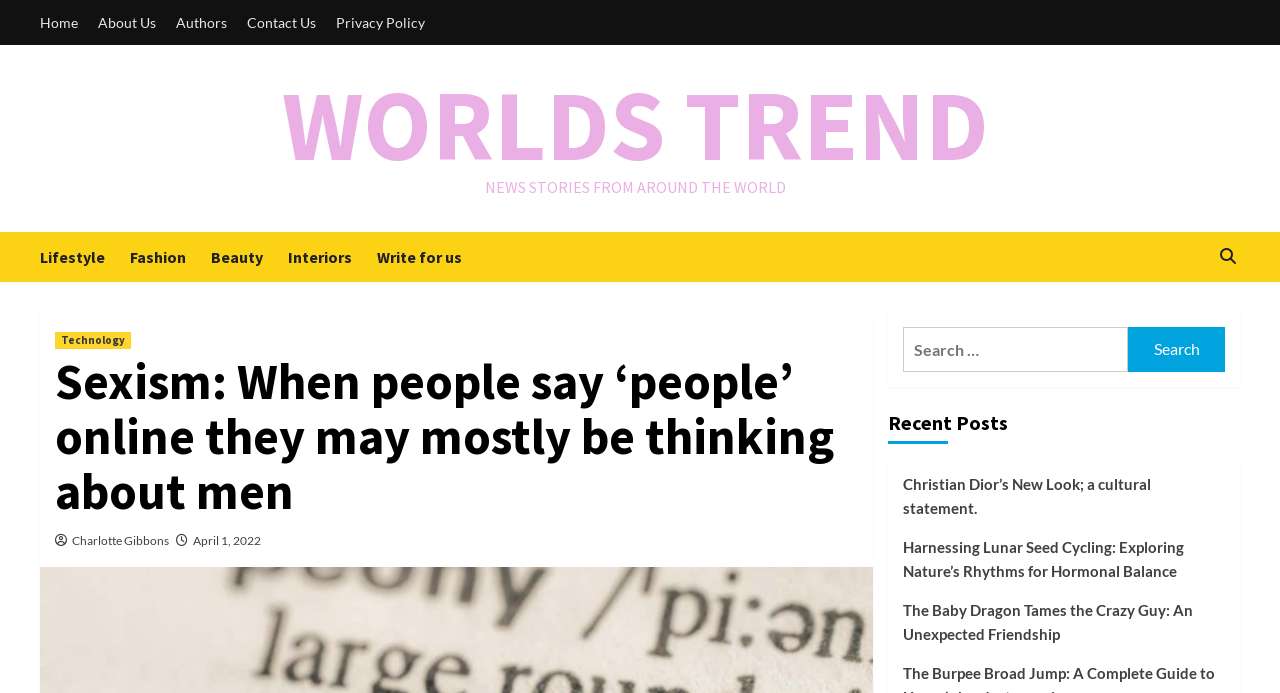Highlight the bounding box coordinates of the element that should be clicked to carry out the following instruction: "read recent post about Christian Dior’s New Look". The coordinates must be given as four float numbers ranging from 0 to 1, i.e., [left, top, right, bottom].

[0.705, 0.681, 0.957, 0.771]